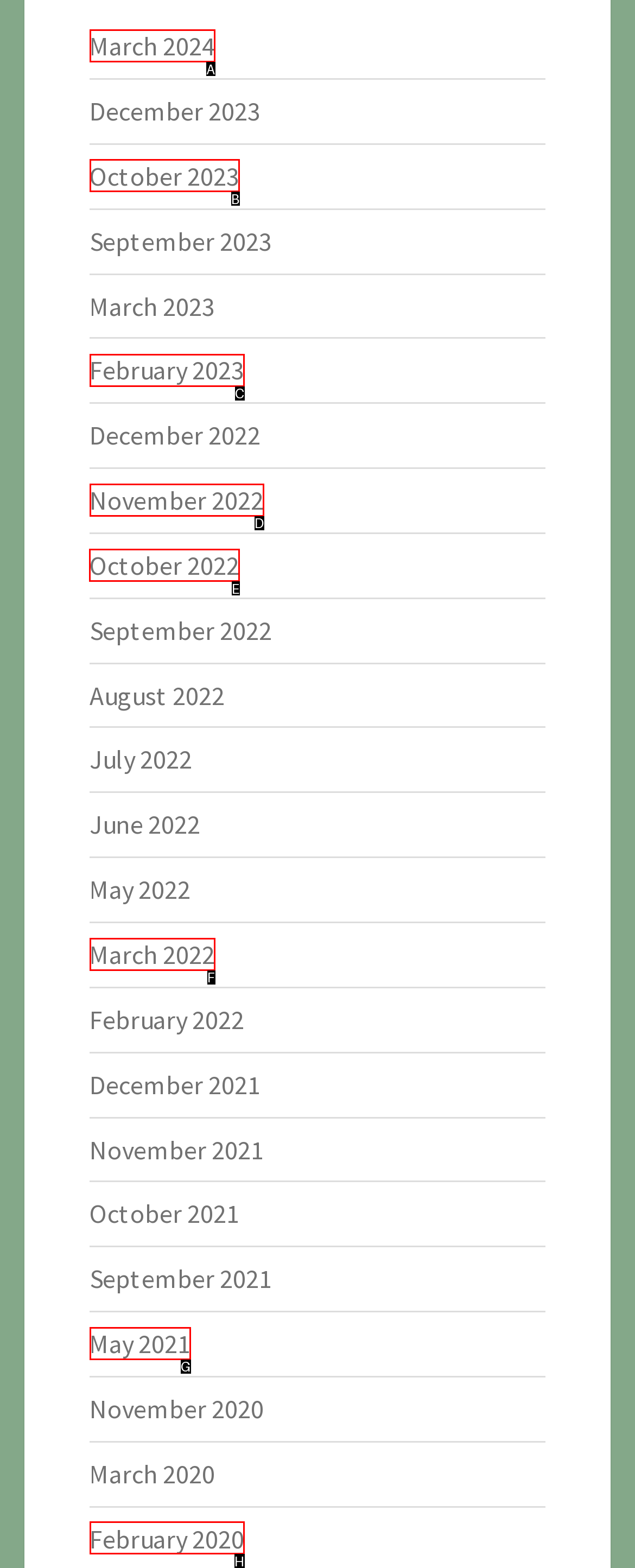Tell me which letter corresponds to the UI element that will allow you to browse October 2022. Answer with the letter directly.

E